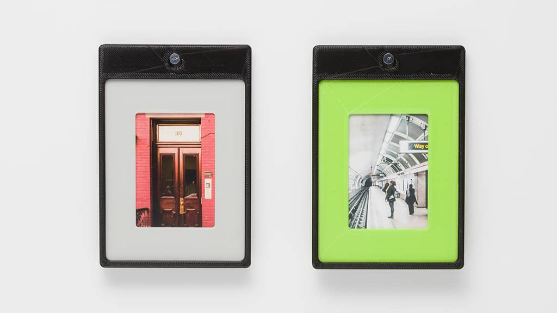Paint a vivid picture with your words by describing the image in detail.

A stylish and sustainable way to display your cherished memories, this image showcases two Instax Mini Frames designed for versatile wall or desk decor. The left frame features a vibrant photograph of a striking red entrance, highlighting architectural details, while the right frame encapsulates a black-and-white photograph of a lively subway scene, adding an urban flair to your decor. Both frames are crafted from sustainable materials and exhibit a minimalist design that complements various interior themes. Perfect for showcasing snapshots from Fujifilm and Polaroid films, these frames combine functionality with aesthetic appeal, inviting conversation and admiration in any space.